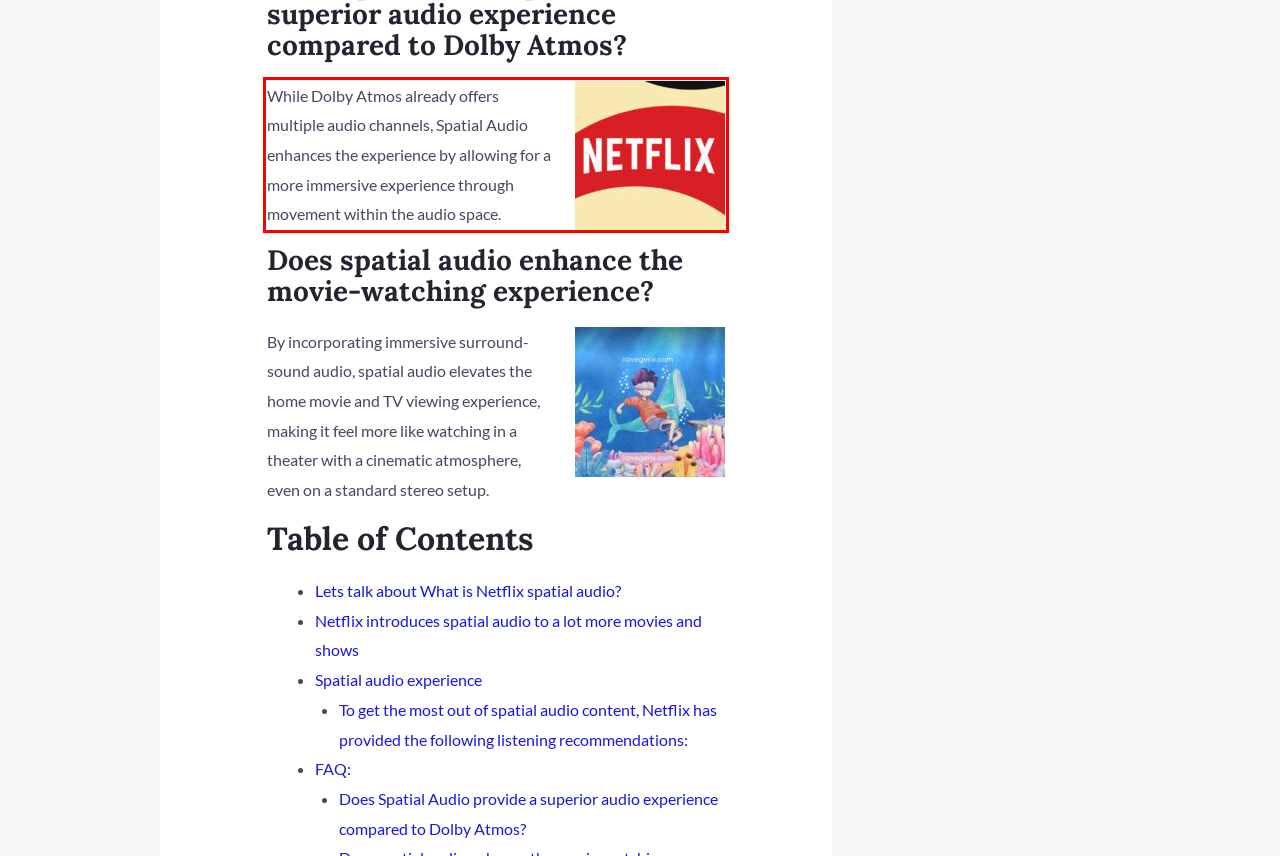Identify the red bounding box in the webpage screenshot and perform OCR to generate the text content enclosed.

While Dolby Atmos already offers multiple audio channels, Spatial Audio enhances the experience by allowing for a more immersive experience through movement within the audio space.